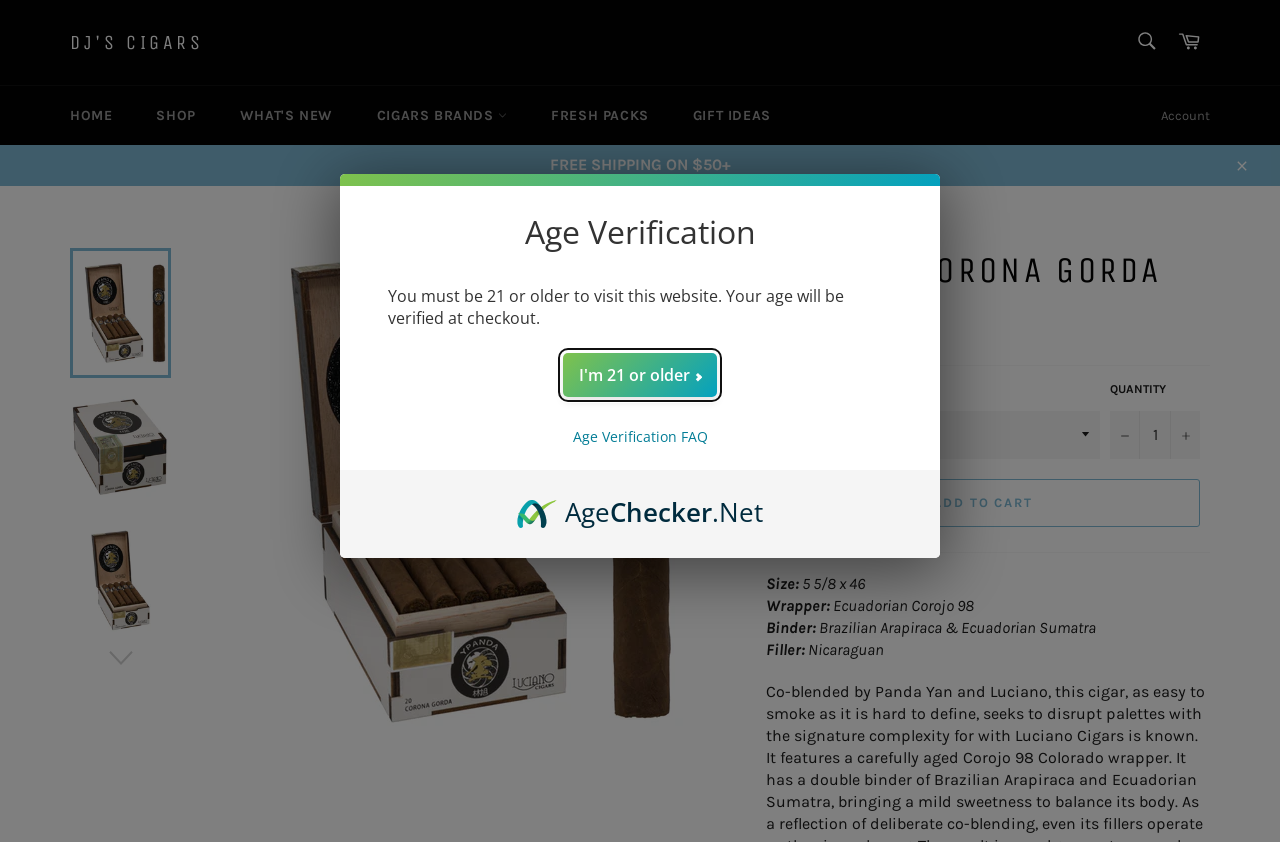What is the function of the 'ADD TO CART' button?
Please ensure your answer to the question is detailed and covers all necessary aspects.

The function of the 'ADD TO CART' button can be inferred from its location and context, as it is placed below the product description and price, and is likely to add the product to the user's shopping cart.